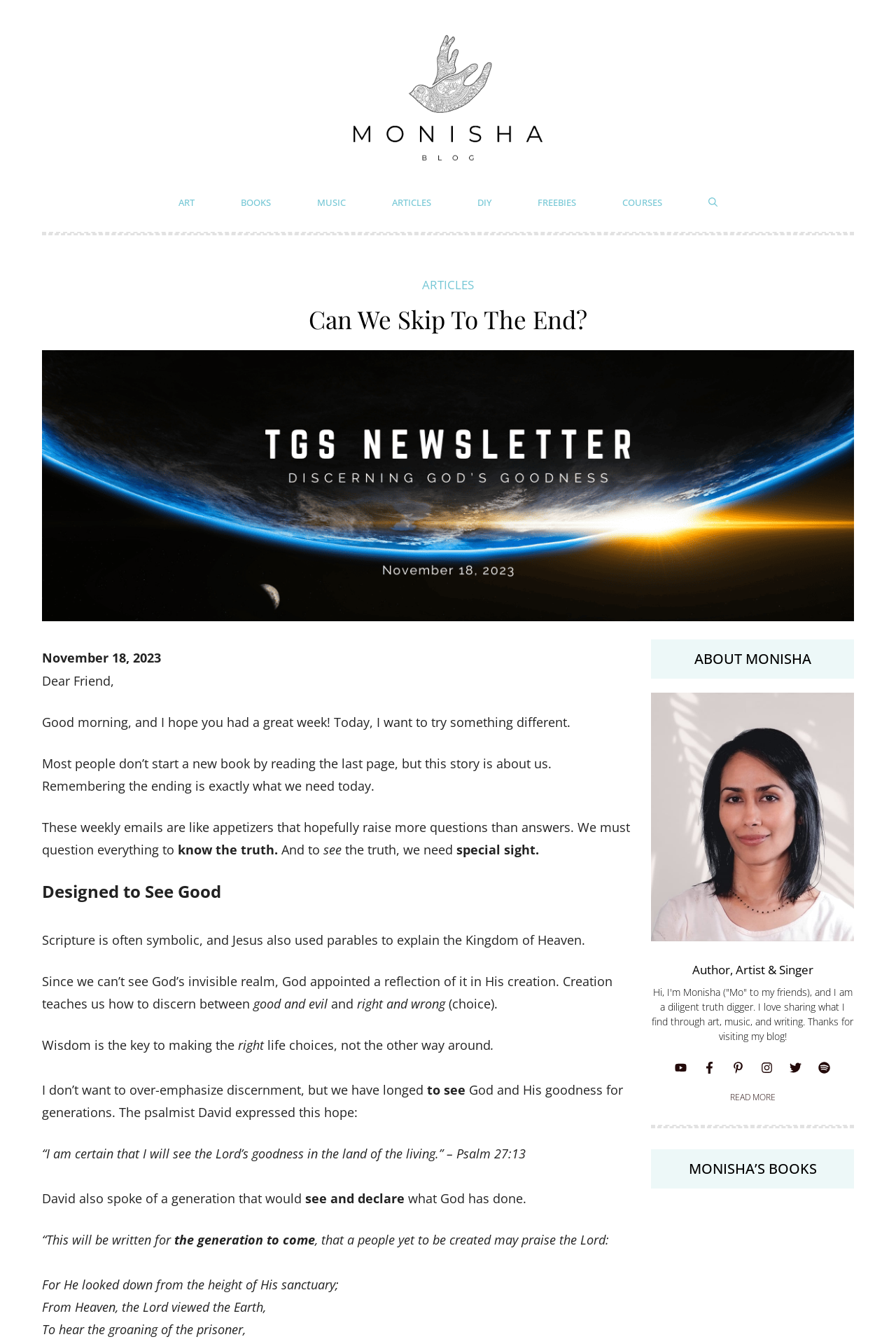Highlight the bounding box coordinates of the element you need to click to perform the following instruction: "Click on KEEP IN TOUCH."

None